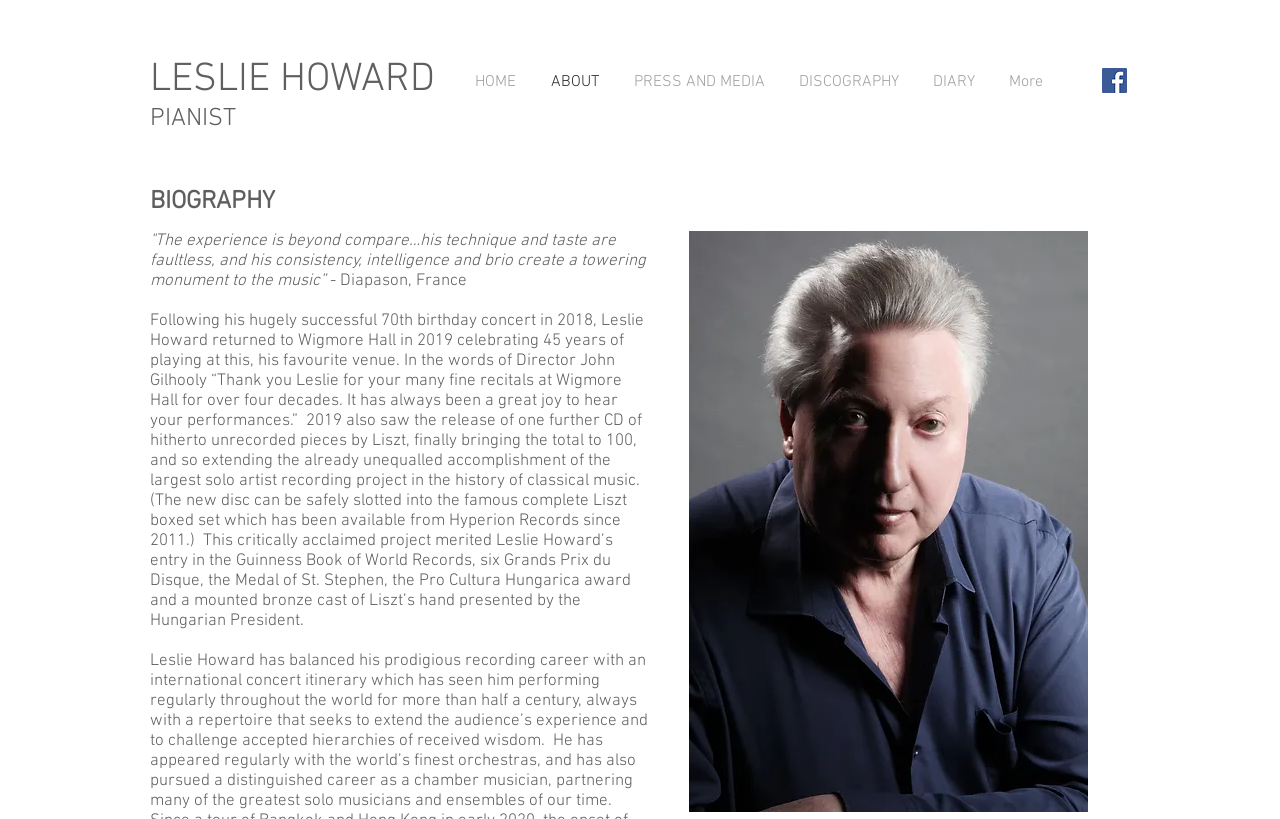Refer to the screenshot and answer the following question in detail:
What is the name of the venue where Leslie Howard celebrated 45 years of playing?

According to the text, Leslie Howard returned to Wigmore Hall in 2019 to celebrate 45 years of playing at this venue, which is described as his favorite venue.